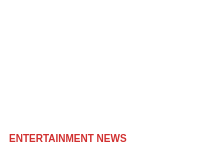Who is the main subject of the image?
Answer the question with a thorough and detailed explanation.

The image is associated with a headline about Oprah Winfrey, and the caption highlights a significant moment in Winfrey's career, where she reflects on past pressures related to body image and dieting.